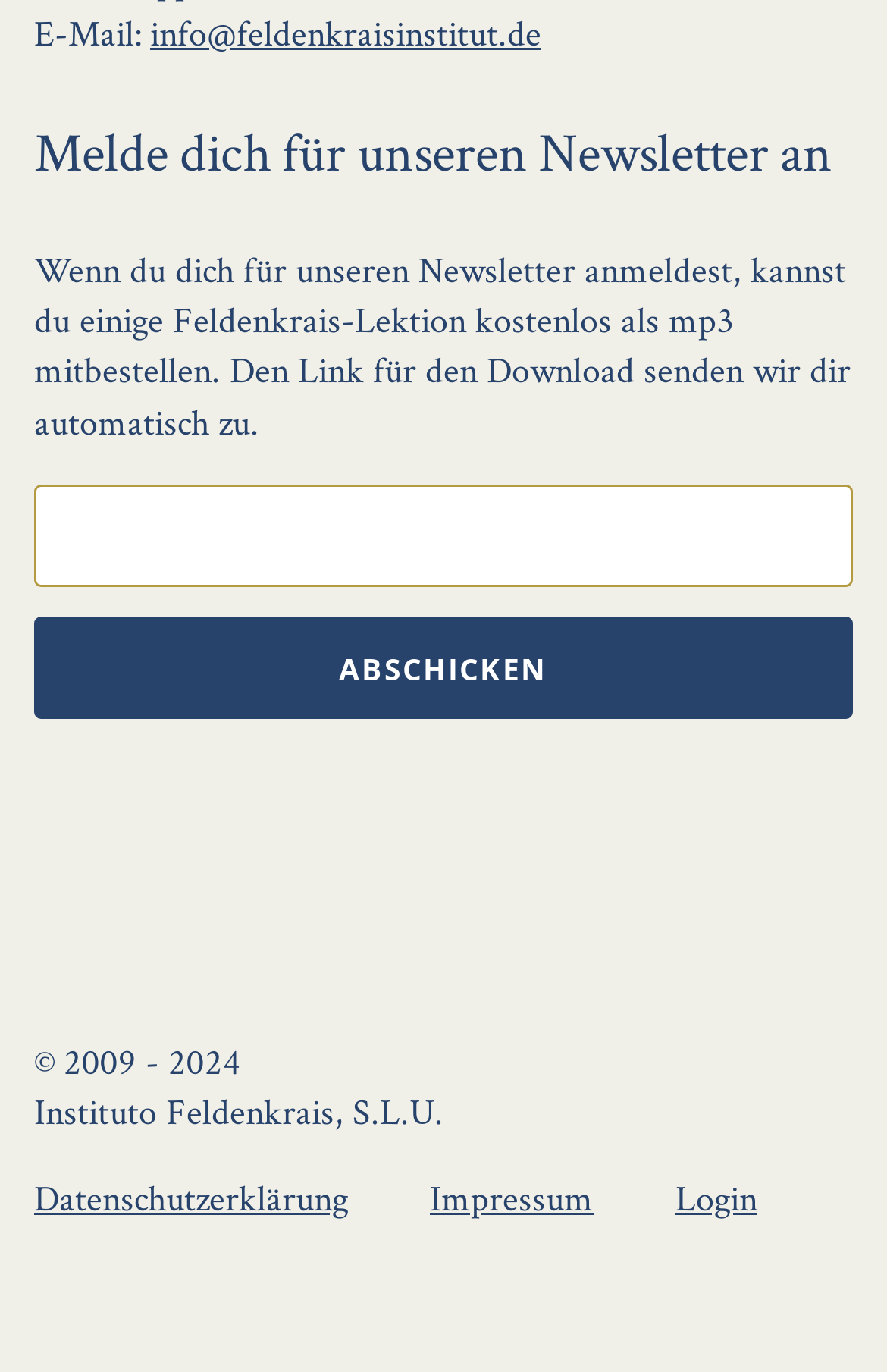What is the year range of the copyright?
Answer briefly with a single word or phrase based on the image.

2009 - 2024